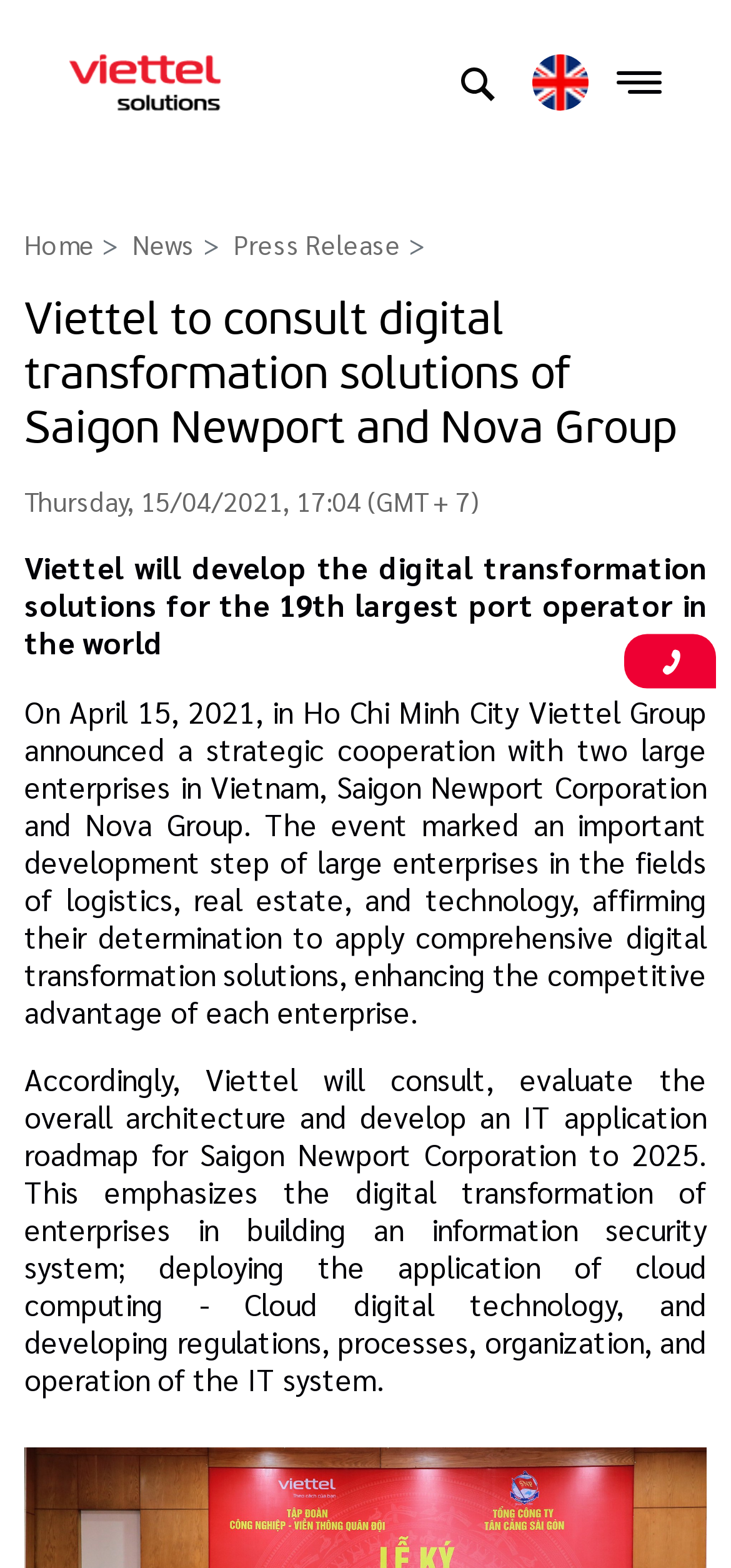Provide an in-depth caption for the webpage.

The webpage is about Viettel Solutions, a digital transformation consulting service. At the top left, there is a logo of Viettel Solutions, which is an image accompanied by a link with the same name. Below the logo, there is a navigation breadcrumb with three links: Home, News, and Press Release. 

On the top right, there is a search bar with a magnifying glass icon, accompanied by a link labeled "Search". Next to the search bar, there is a language selection option with the text "English". 

The main content of the webpage is an article about Viettel consulting digital transformation solutions for Saigon Newport and Nova Group. The article's title is "Viettel to consult digital transformation solutions of Saigon Newport and Nova Group". Below the title, there is a timestamp indicating when the article was published. 

The article's content is divided into three paragraphs, describing the cooperation between Viettel and the two enterprises, and the digital transformation solutions that Viettel will provide. There are no images within the article, but there is a small icon accompanying the link at the top right of the page.